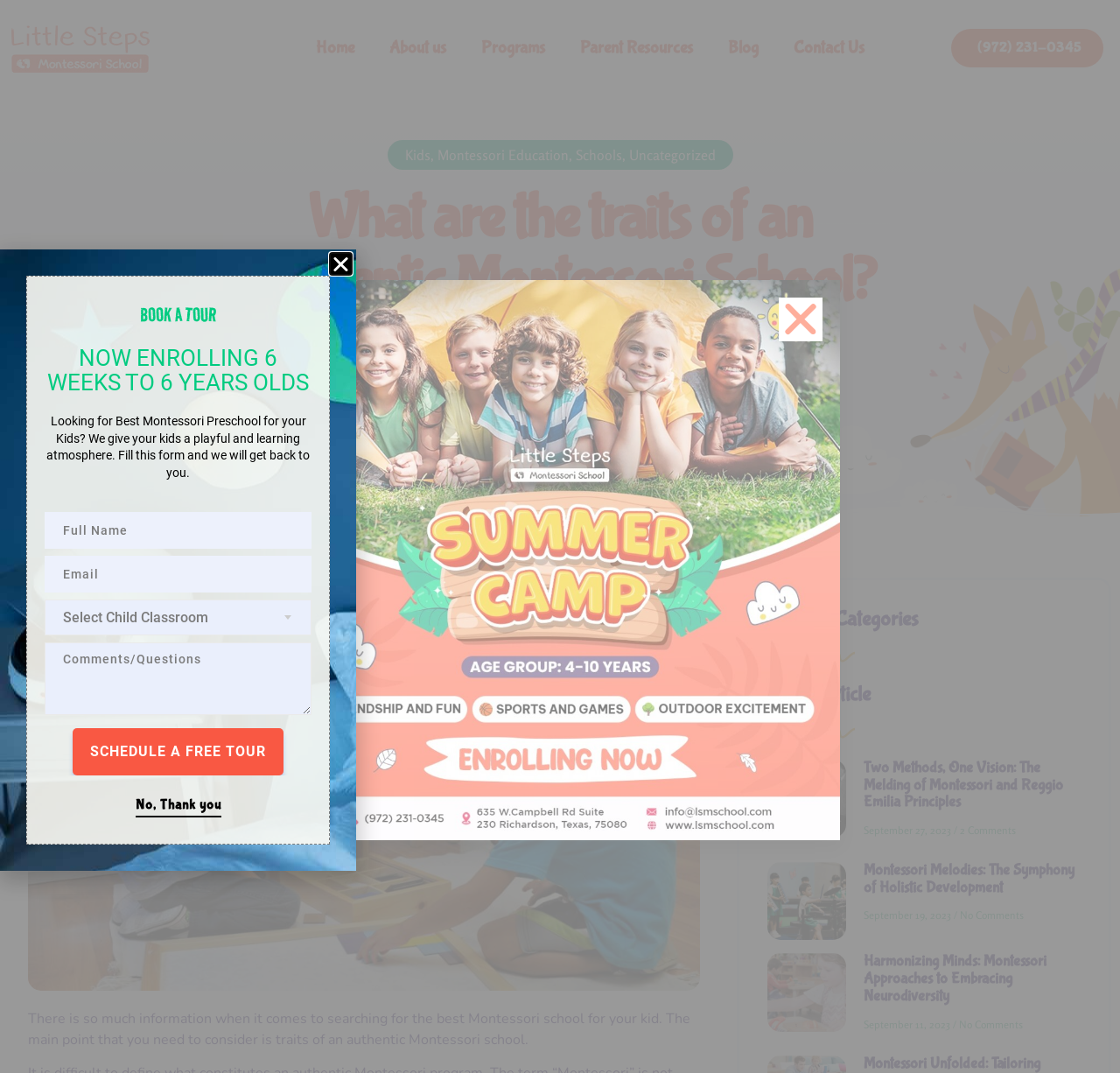What are the categories listed on the webpage?
Please give a detailed and thorough answer to the question, covering all relevant points.

The categories listed on the webpage can be found in the middle section of the webpage, which are 'Kids', 'Montessori Education', 'Schools', and 'Uncategorized'.